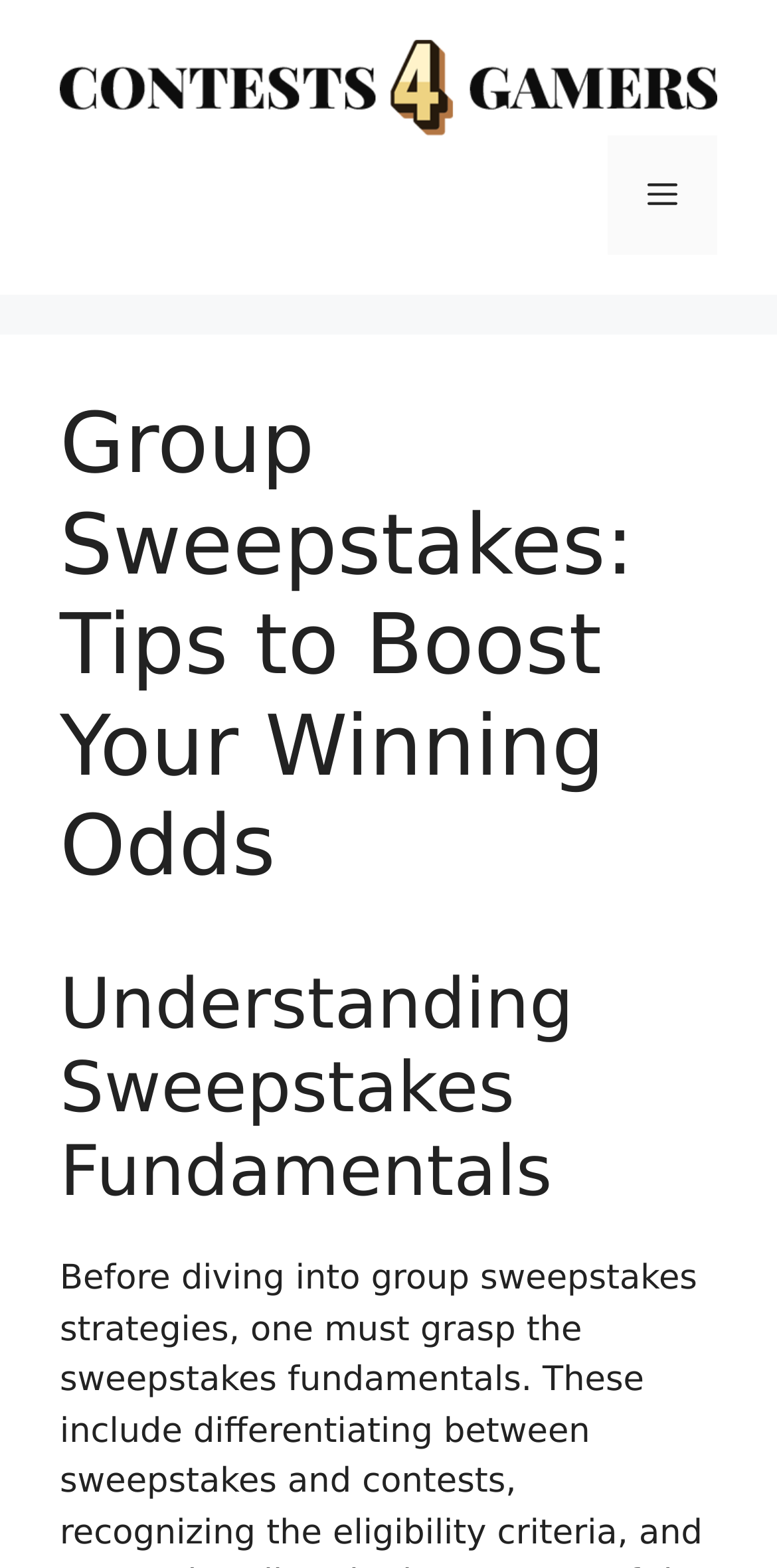What is the headline of the webpage?

Group Sweepstakes: Tips to Boost Your Winning Odds